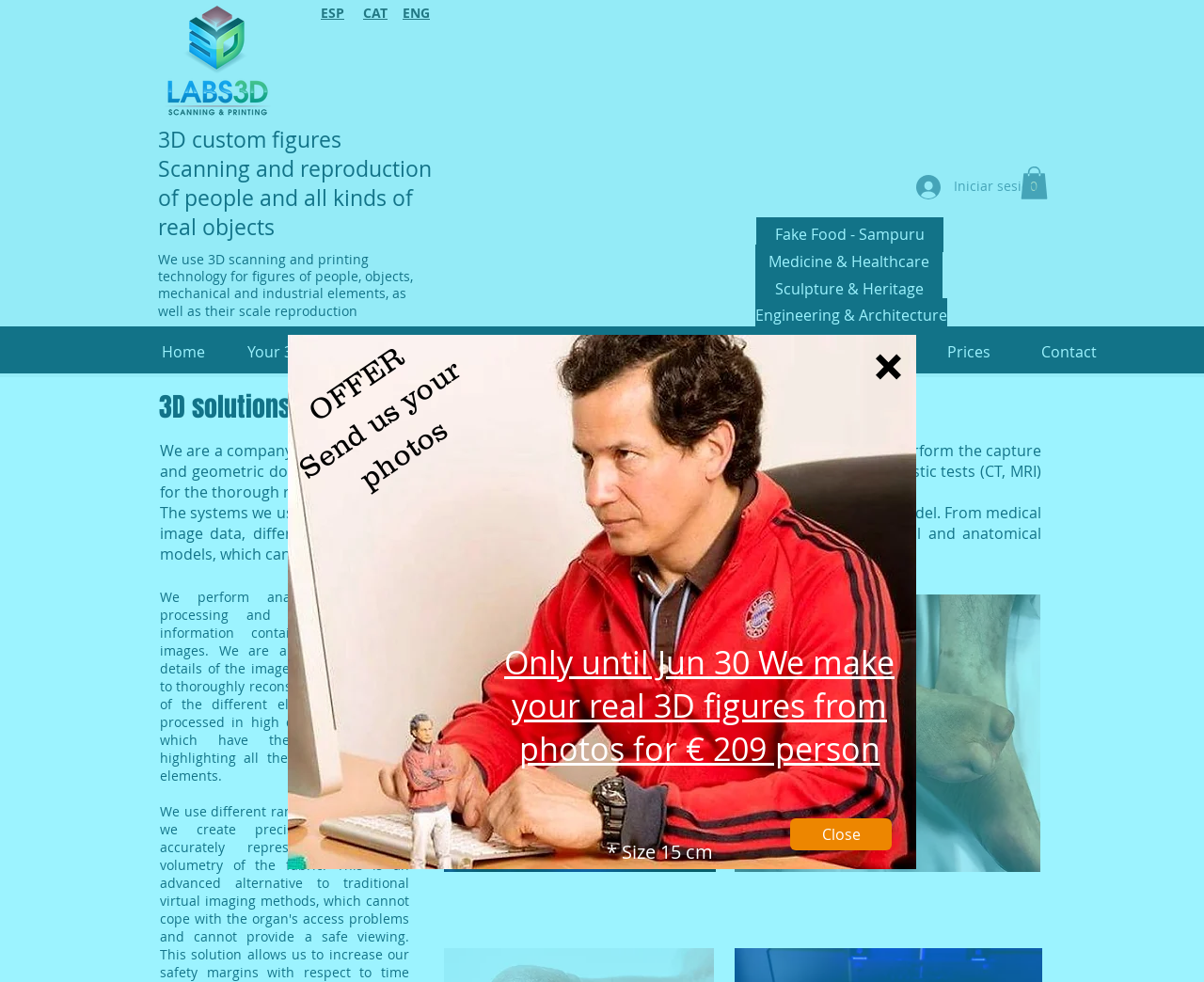Provide a short, one-word or phrase answer to the question below:
What is the company's specialty?

3D solutions for health, medicine and healthcare